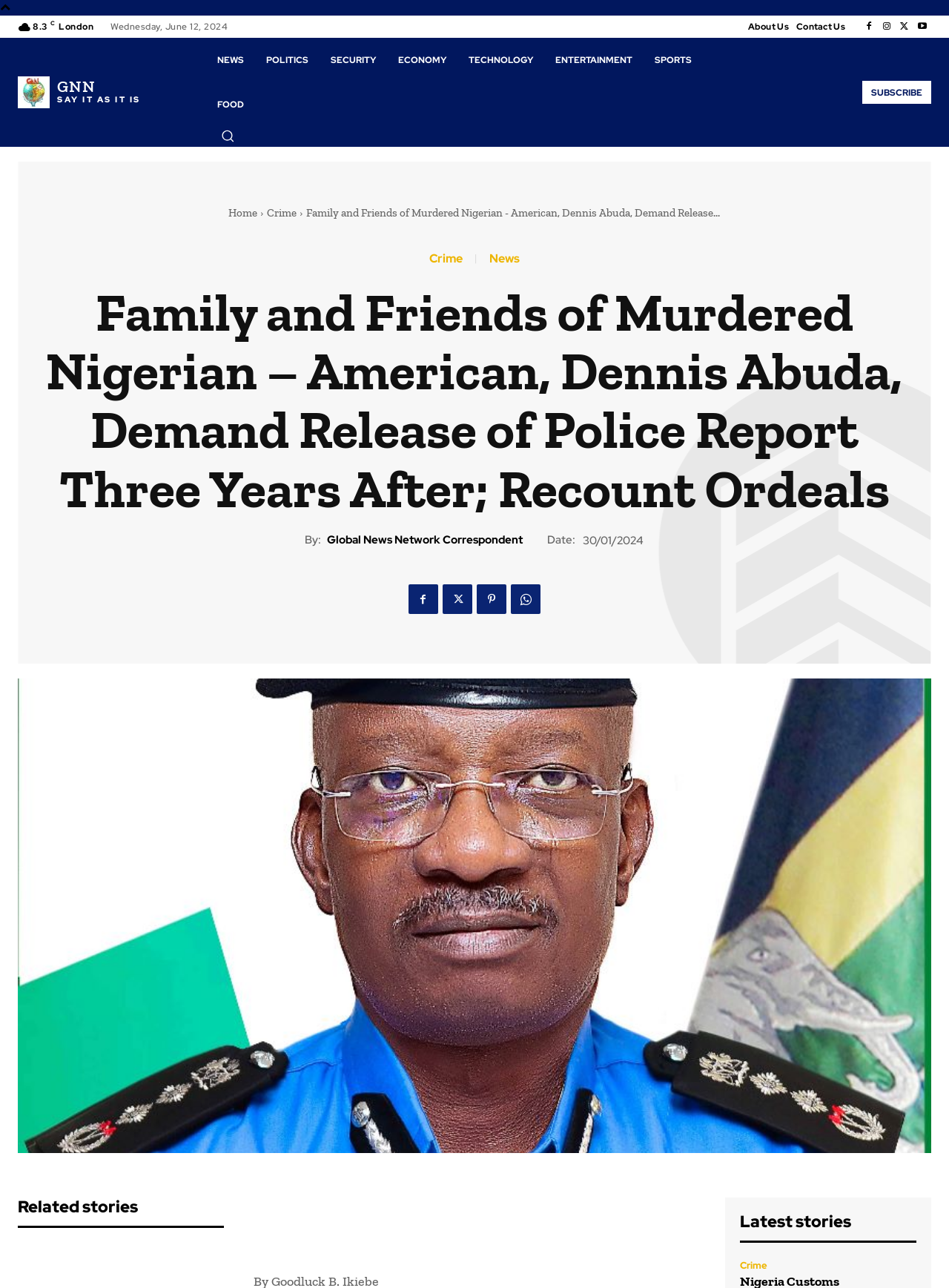Using the format (top-left x, top-left y, bottom-right x, bottom-right y), and given the element description, identify the bounding box coordinates within the screenshot: Crime

[0.281, 0.16, 0.312, 0.17]